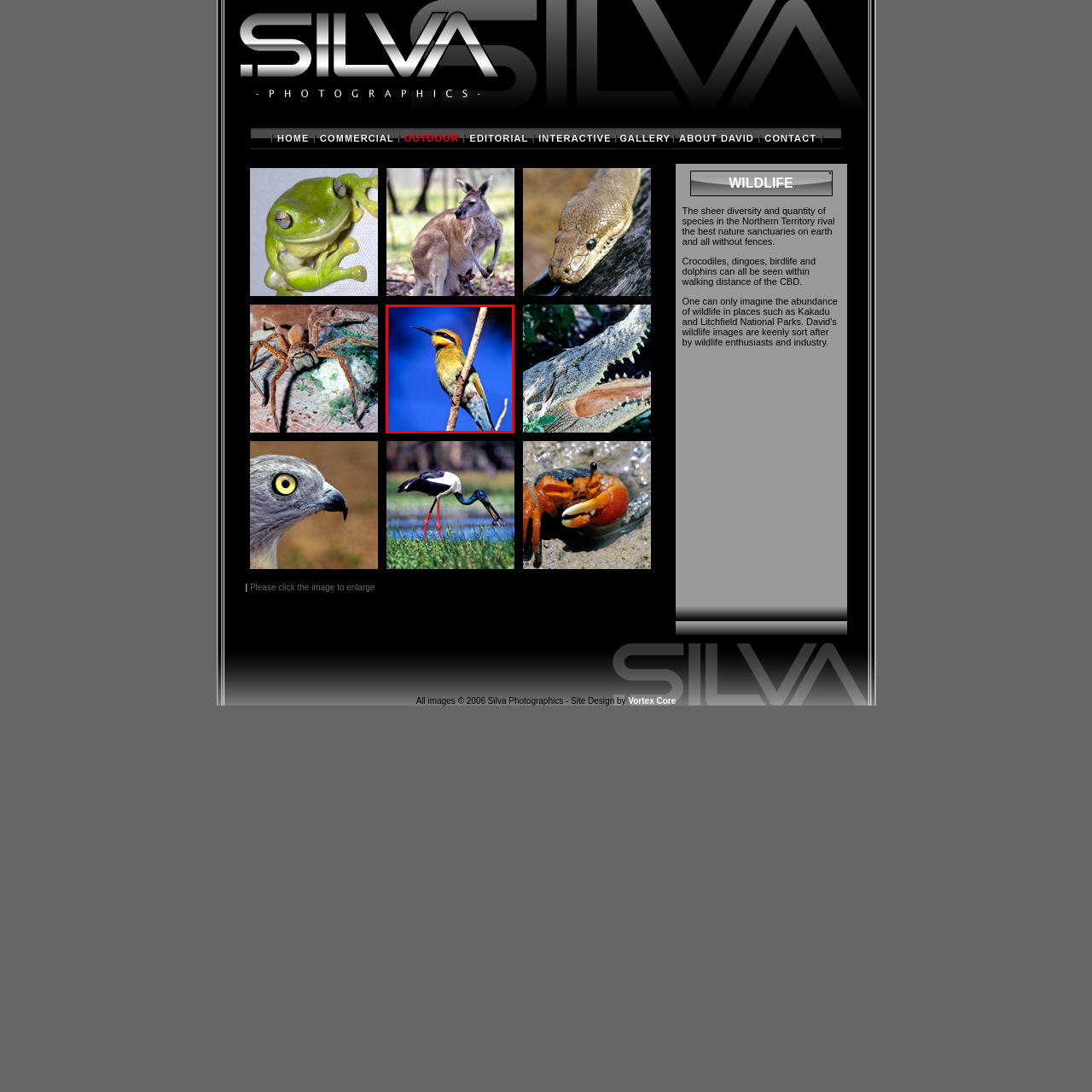What is the color of the Rainbow Bee-eater's throat?
Examine the image inside the red bounding box and give an in-depth answer to the question, using the visual evidence provided.

The caption explicitly states that the Rainbow Bee-eater has a bright yellow throat, which is a distinctive feature of its striking plumage.